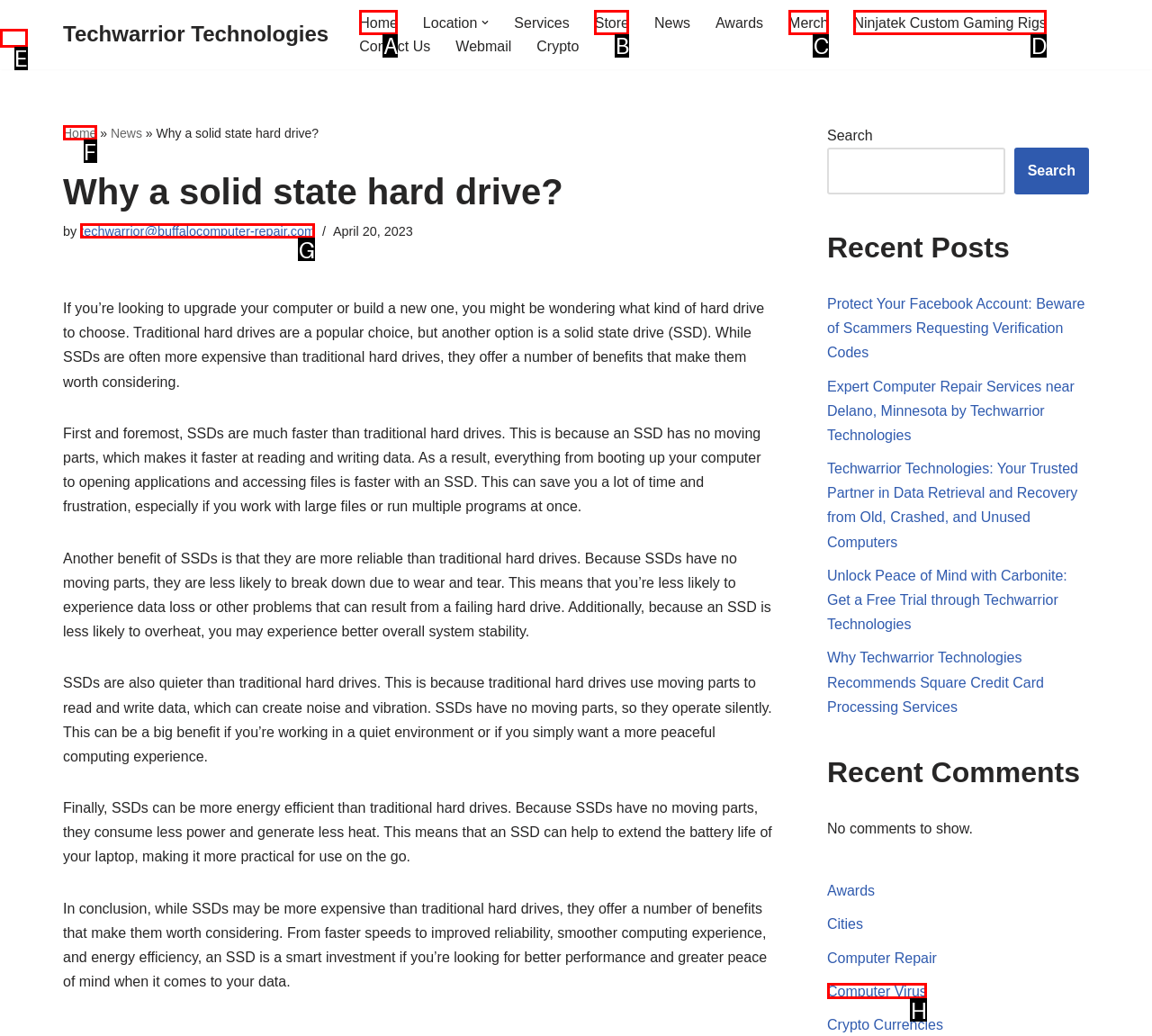Assess the description: Cragg Vale and select the option that matches. Provide the letter of the chosen option directly from the given choices.

None